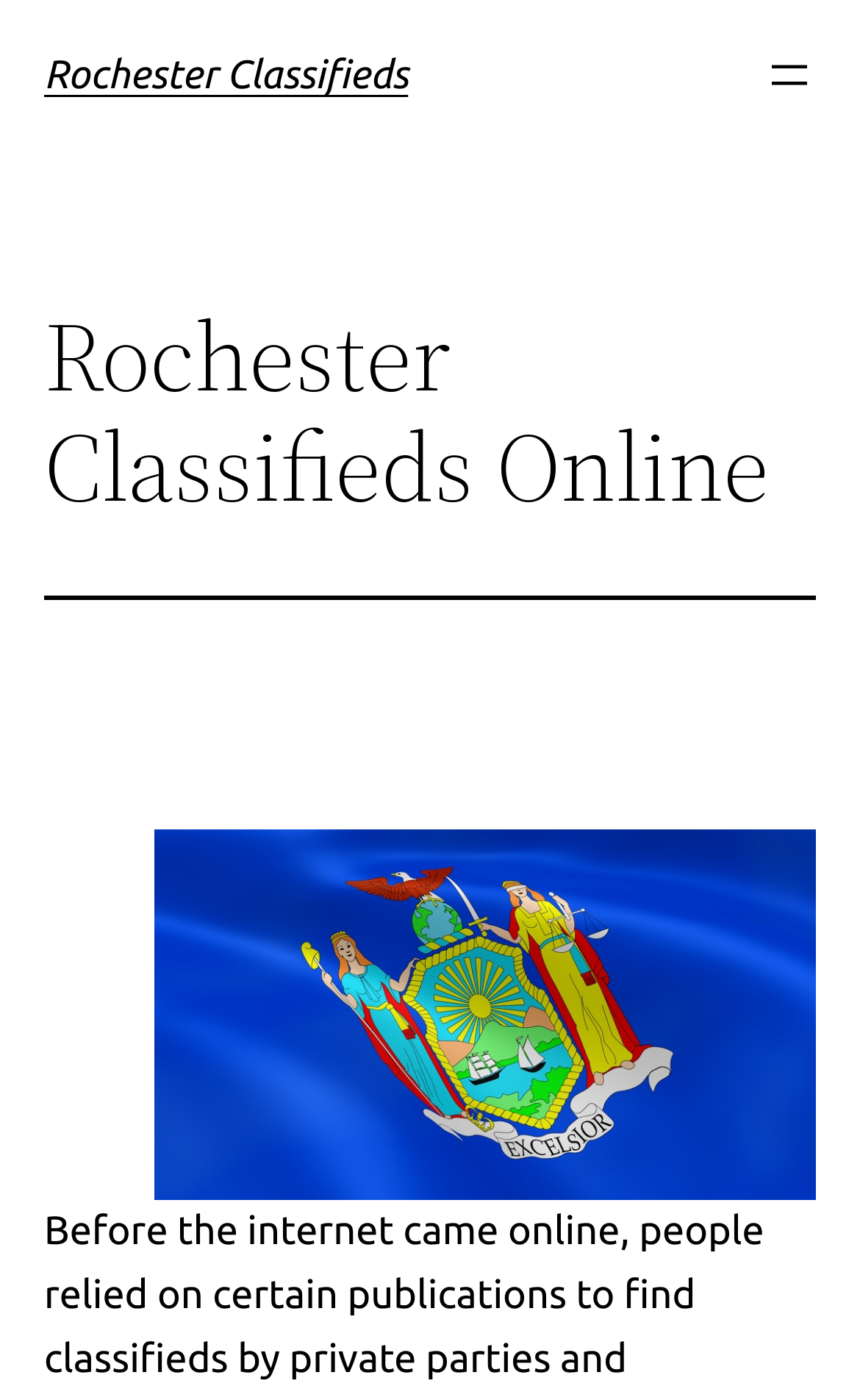Determine the bounding box for the UI element as described: "Rochester Classifieds". The coordinates should be represented as four float numbers between 0 and 1, formatted as [left, top, right, bottom].

[0.051, 0.038, 0.475, 0.069]